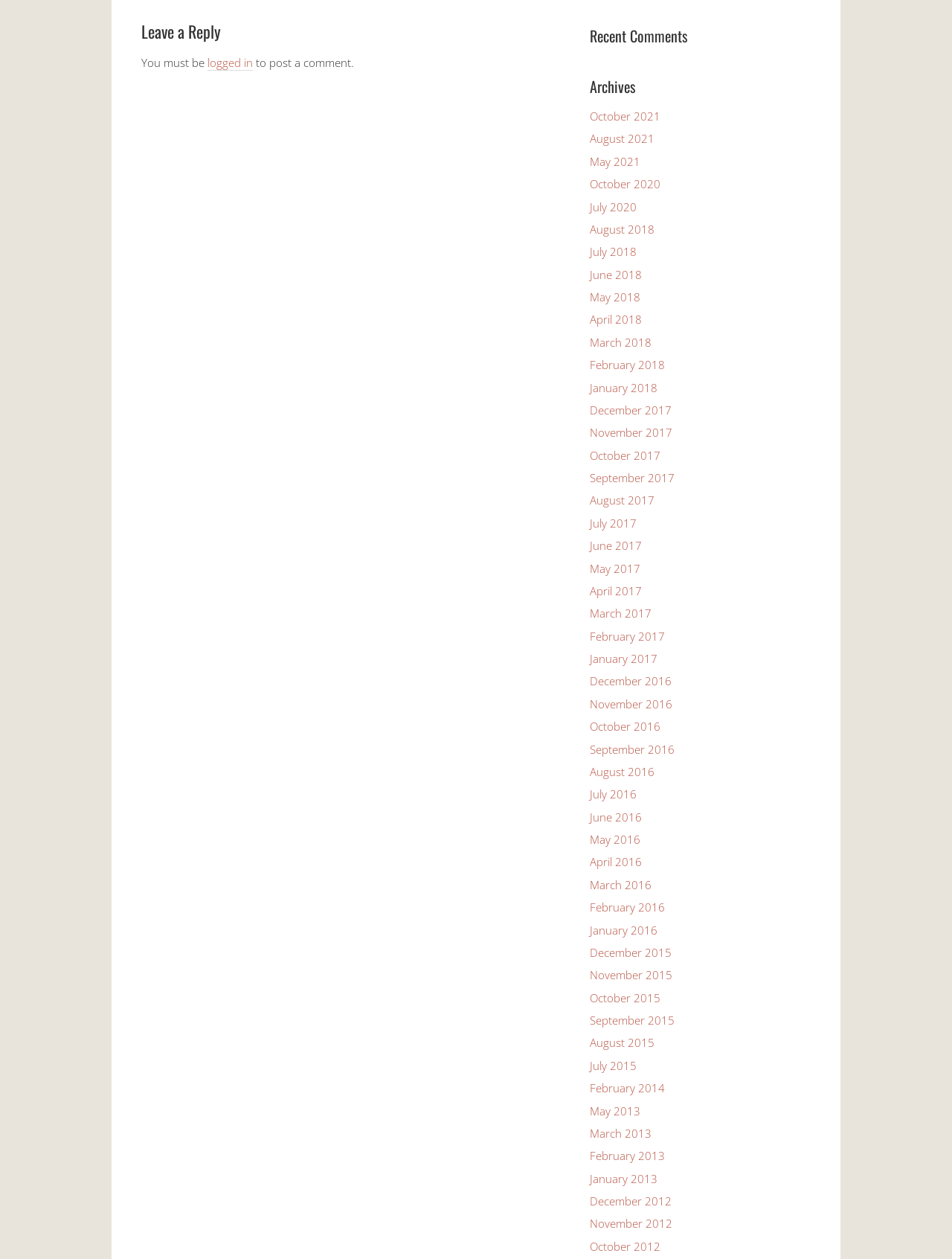Utilize the details in the image to give a detailed response to the question: What is the position of the 'Recent Comments' heading?

By comparing the y1 and y2 coordinates of the 'Recent Comments' and 'Archives' headings, we can determine that the 'Recent Comments' heading is positioned above the 'Archives' heading.